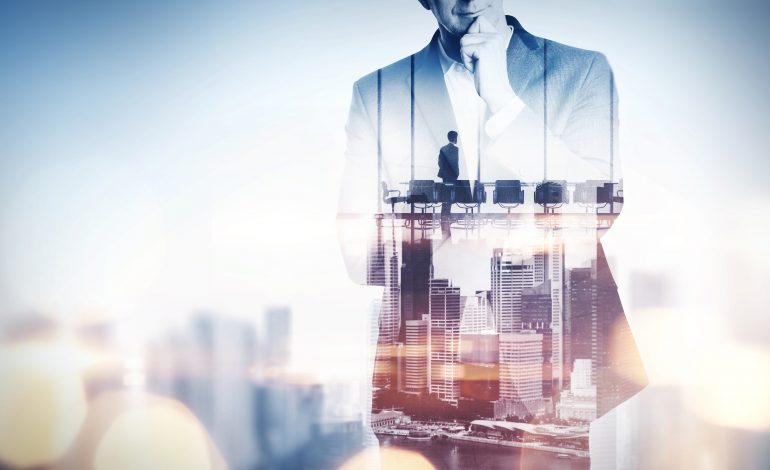Answer with a single word or phrase: 
What is the attire of the man in the silhouette?

Formal suit